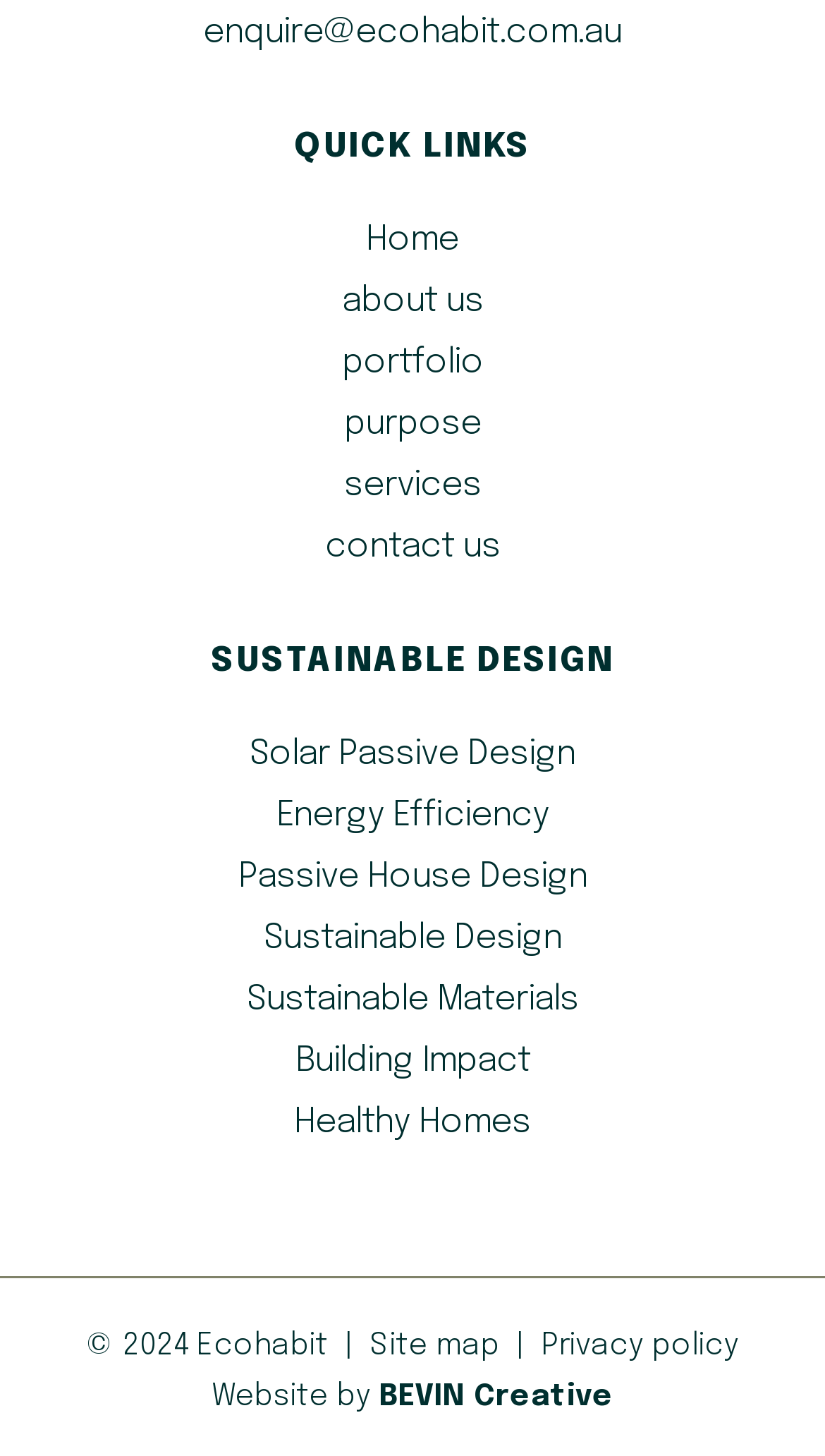Identify the bounding box of the HTML element described here: "Home". Provide the coordinates as four float numbers between 0 and 1: [left, top, right, bottom].

[0.051, 0.148, 0.949, 0.182]